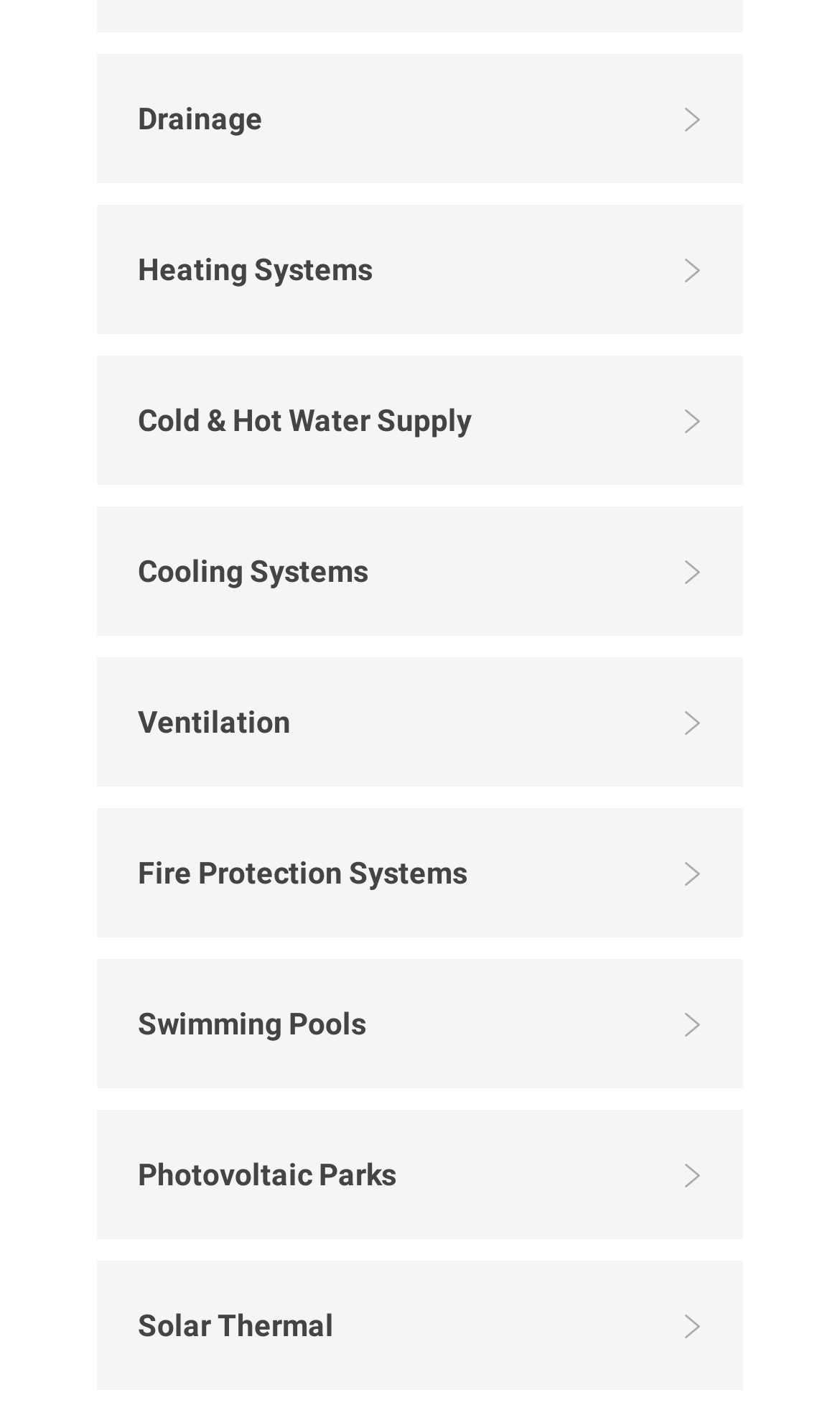Determine the bounding box coordinates of the clickable region to carry out the instruction: "Learn about Cold & Hot Water Supply".

[0.115, 0.252, 0.885, 0.344]